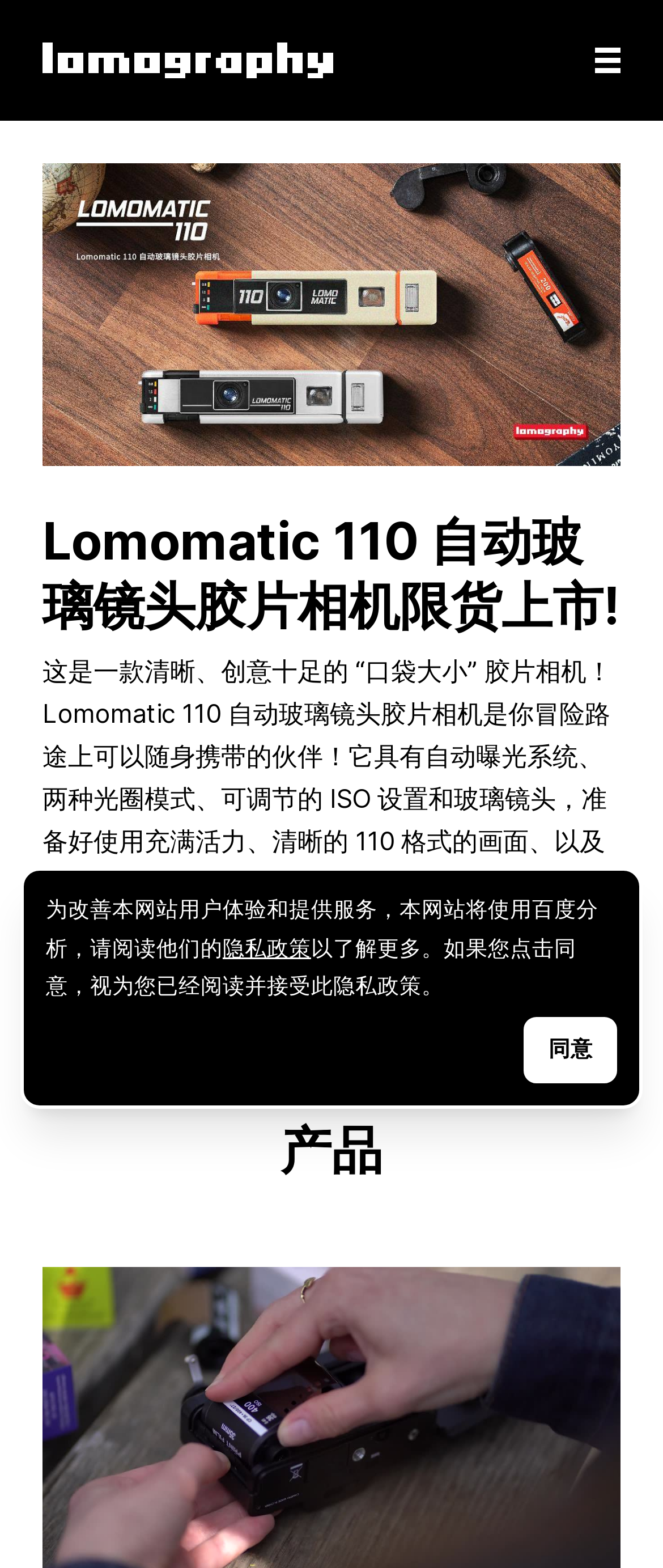Respond to the following query with just one word or a short phrase: 
What is the name of the camera being promoted?

Lomomatic 110